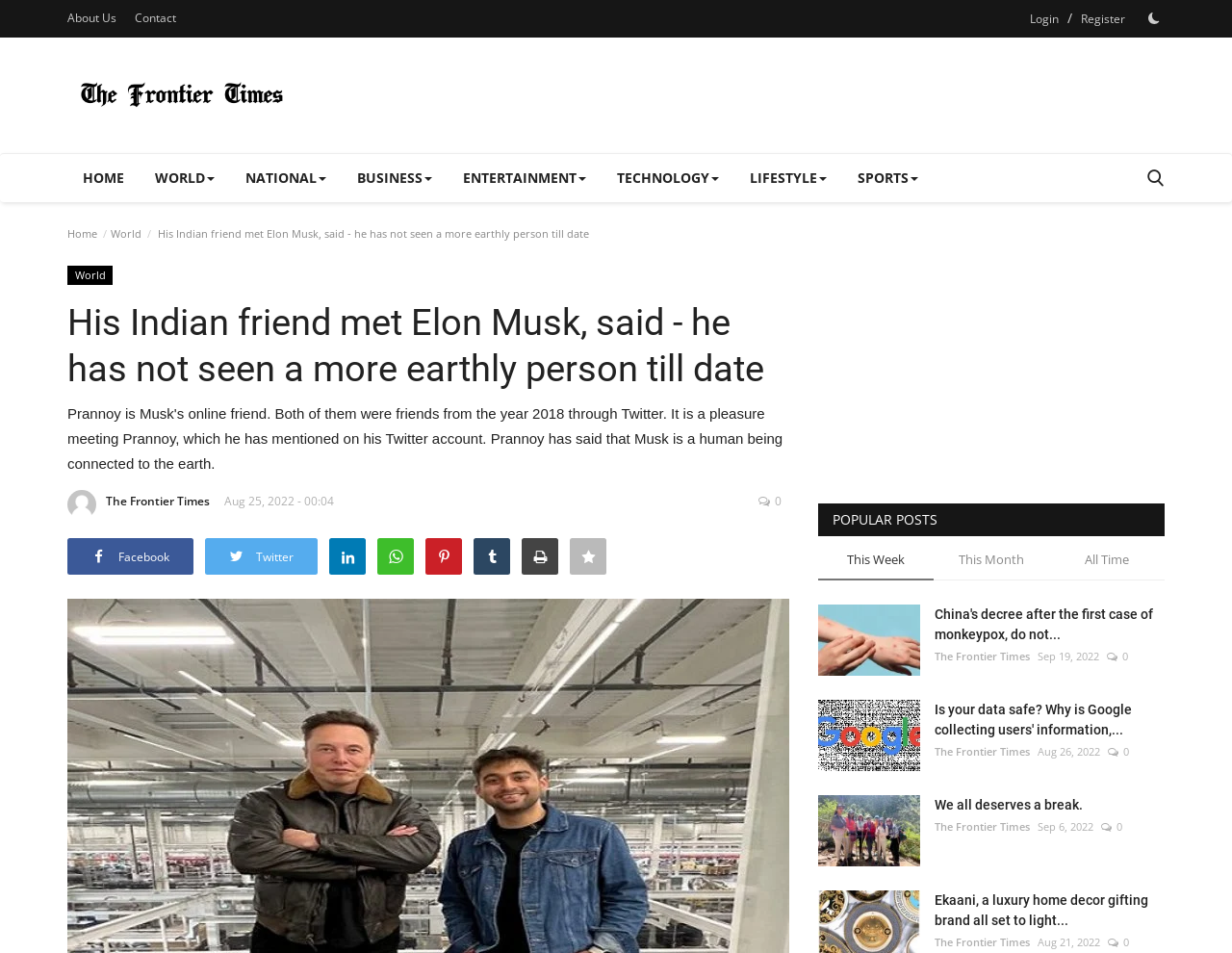Provide an in-depth caption for the elements present on the webpage.

This webpage appears to be a news article from The Frontier Times, with a focus on a story about Prannoy, an Indian friend of Elon Musk. The page has a navigation menu at the top, with links to "About Us", "Contact", "Login", and "Register" on the right side, and a logo and "HOME" button on the left side. Below the navigation menu, there are several buttons for different news categories, such as "WORLD", "NATIONAL", "BUSINESS", and "ENTERTAINMENT".

The main content of the page is a news article with a heading that reads "His Indian friend met Elon Musk, said - he has not seen a more earthly person till date". The article is divided into two sections, with the first section providing a brief introduction to Prannoy and his friendship with Elon Musk, and the second section quoting Prannoy's statement about Musk being a human being connected to the earth.

Below the article, there is a section with popular posts, which includes three links to other news articles, each with an image and a brief description. The articles are about China's decree after the first case of monkeypox, Google collecting users' information, and a luxury home decor gifting brand.

On the right side of the page, there is a section with social media links, including Facebook, Twitter, and others. The page also has a date and time stamp, indicating when the article was published. Overall, the webpage has a clean and organized layout, with clear headings and concise text.